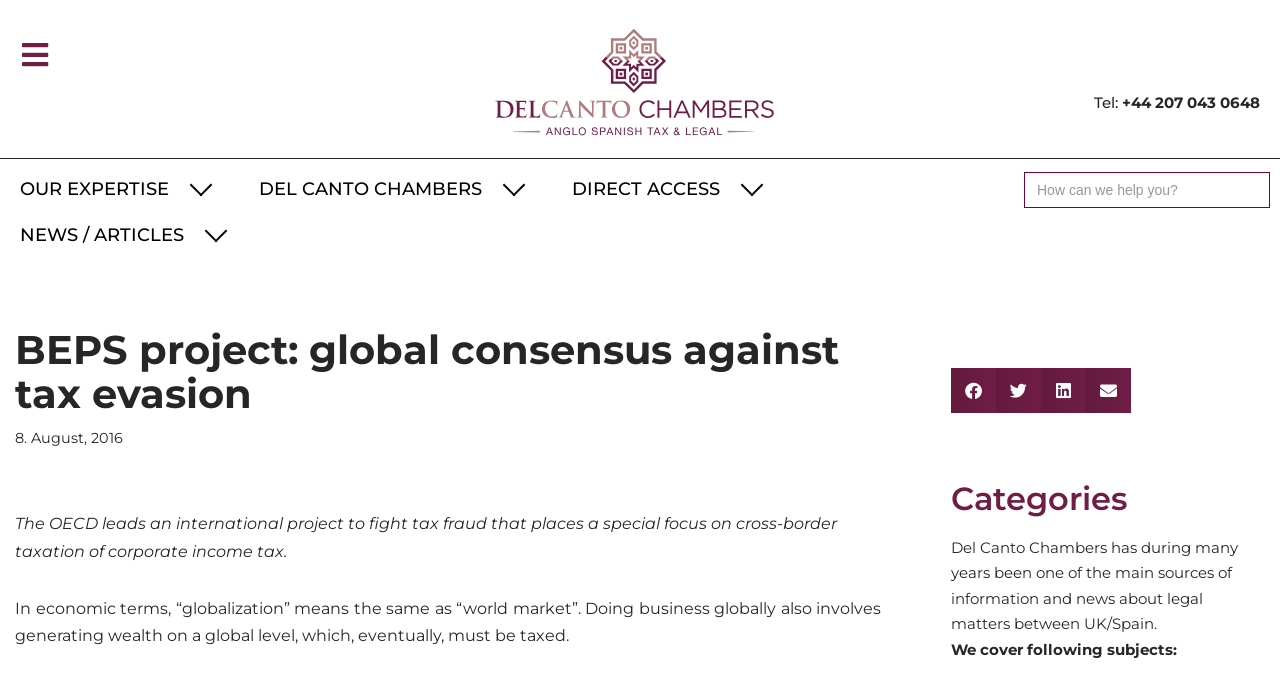Determine the bounding box coordinates of the UI element described by: "Tel: +44 207 043 0648".

[0.855, 0.136, 0.985, 0.164]